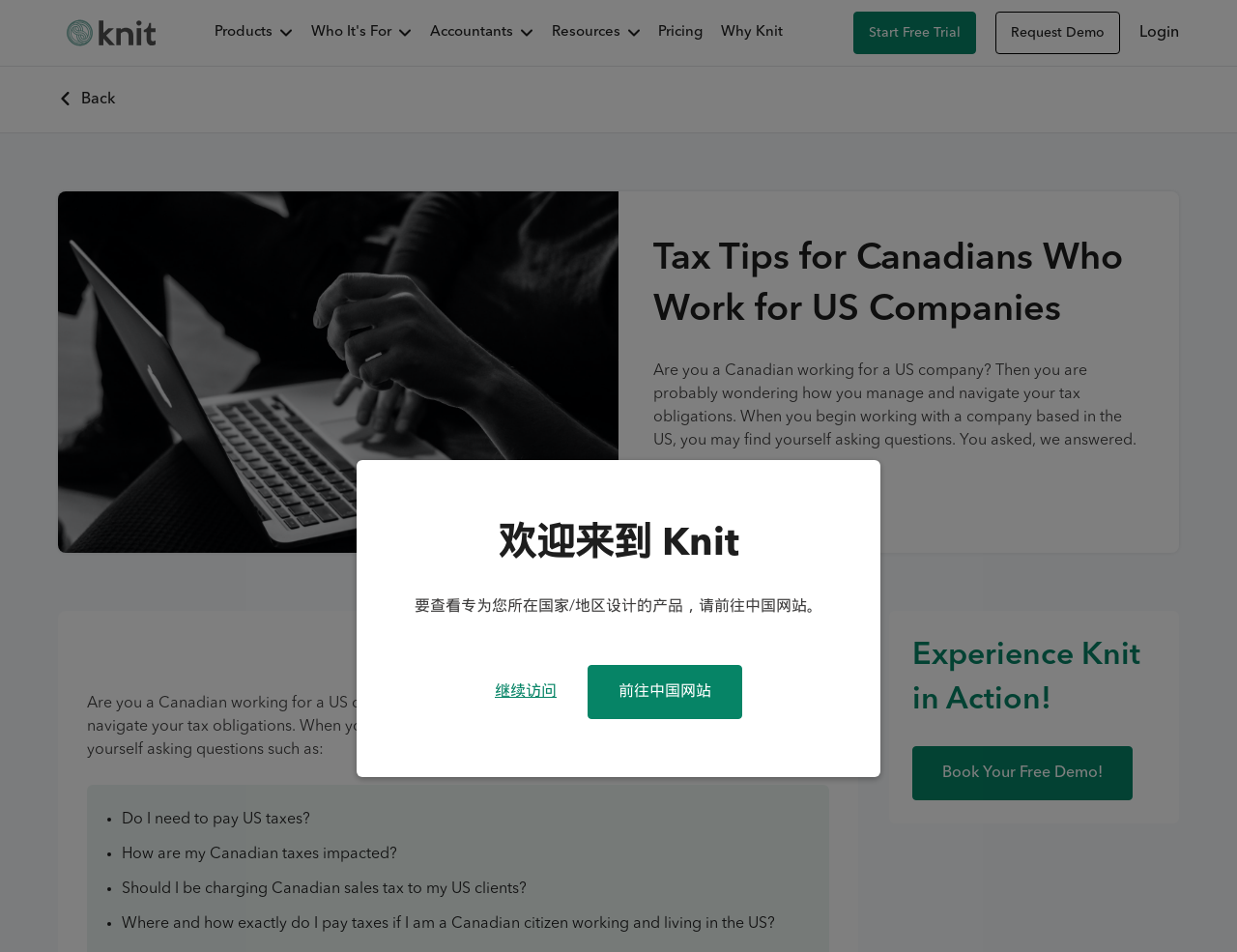Reply to the question with a single word or phrase:
What is the name of the company providing tax tips?

Knit